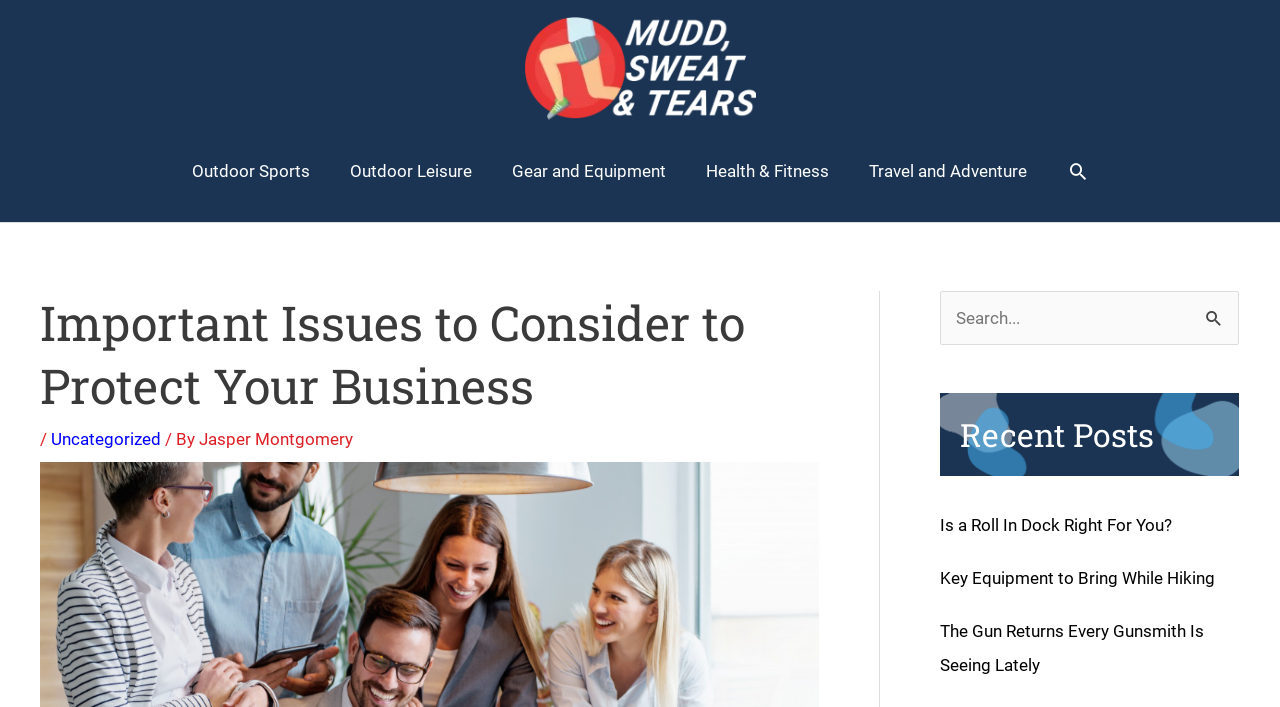Pinpoint the bounding box coordinates of the element to be clicked to execute the instruction: "Search for something".

None